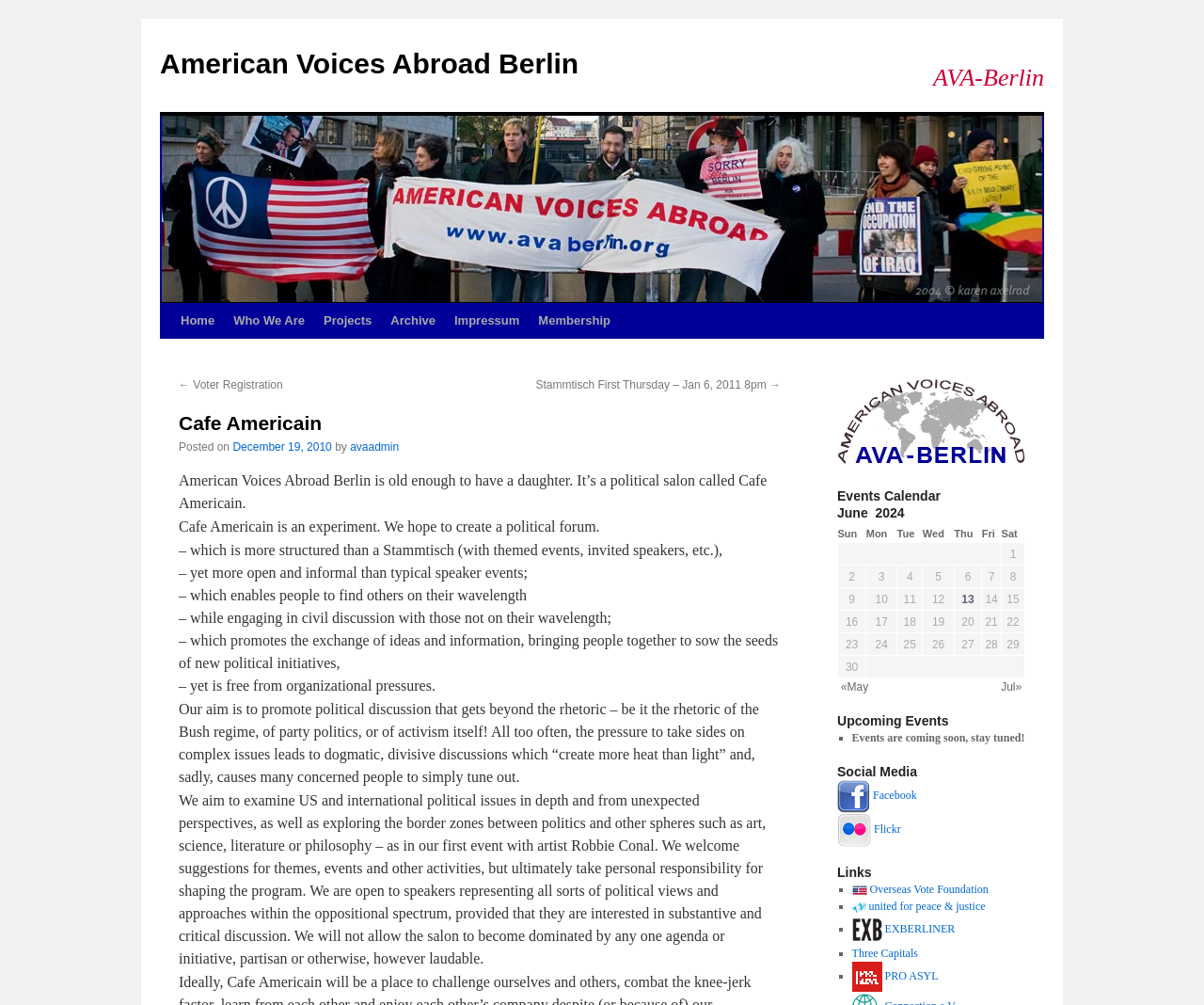Locate the bounding box coordinates of the area that needs to be clicked to fulfill the following instruction: "Click the 'Home' link". The coordinates should be in the format of four float numbers between 0 and 1, namely [left, top, right, bottom].

[0.142, 0.301, 0.186, 0.337]